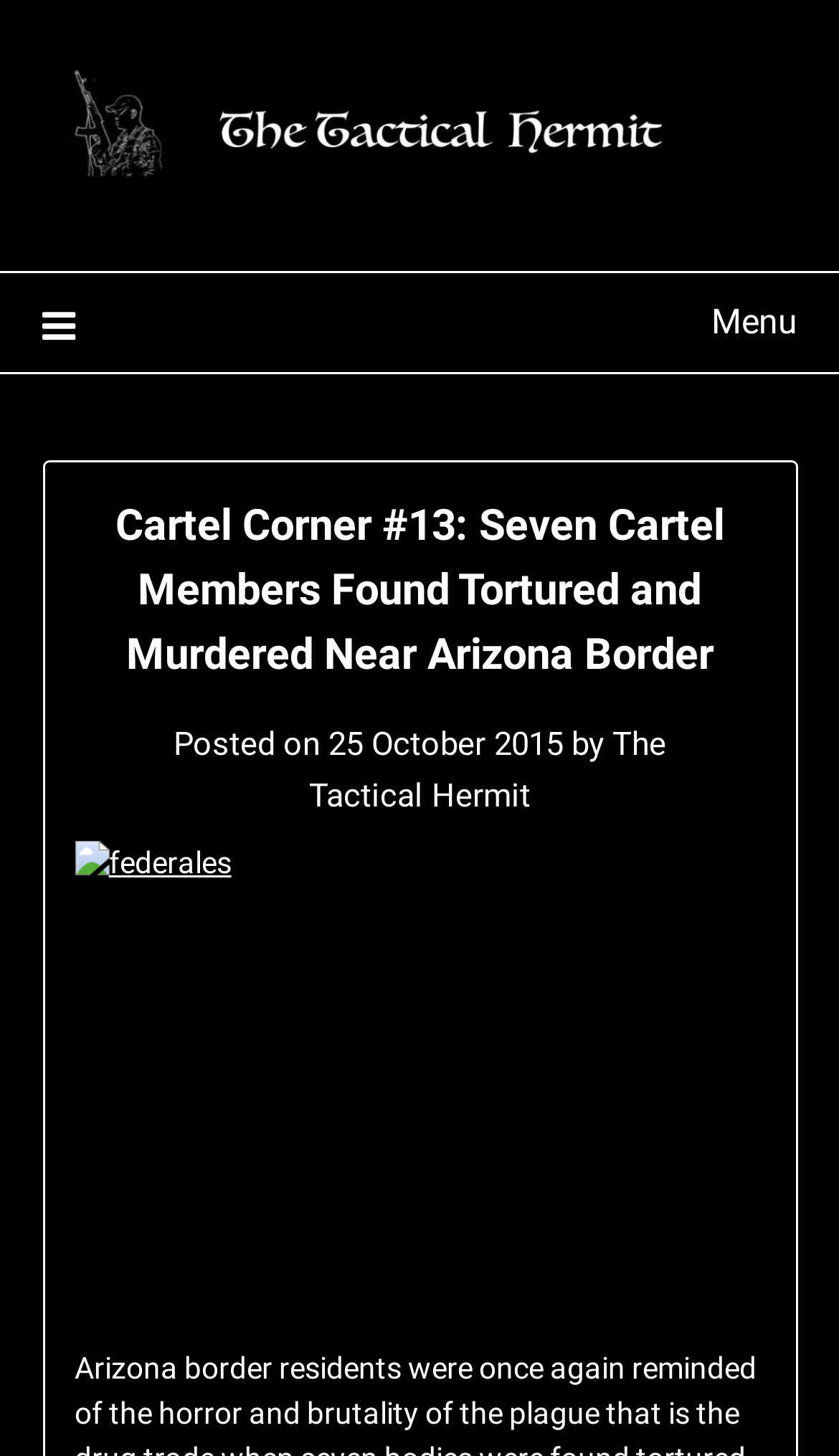Analyze the image and provide a detailed answer to the question: What is the topic of the image?

I found the topic of the image by looking at the image with the description 'federales'.